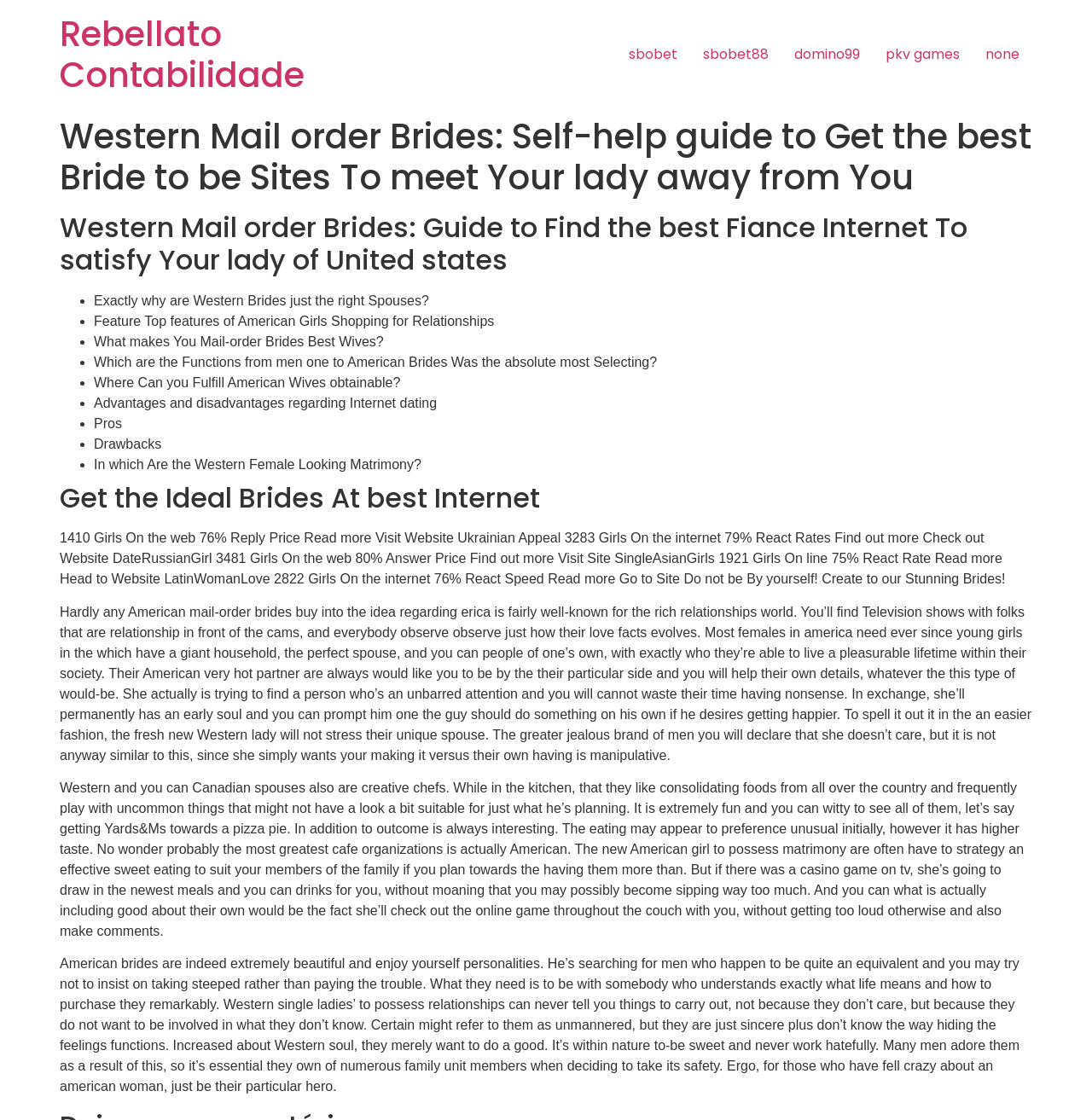Can you find the bounding box coordinates for the UI element given this description: "Rebellato Contabilidade"? Provide the coordinates as four float numbers between 0 and 1: [left, top, right, bottom].

[0.055, 0.009, 0.279, 0.088]